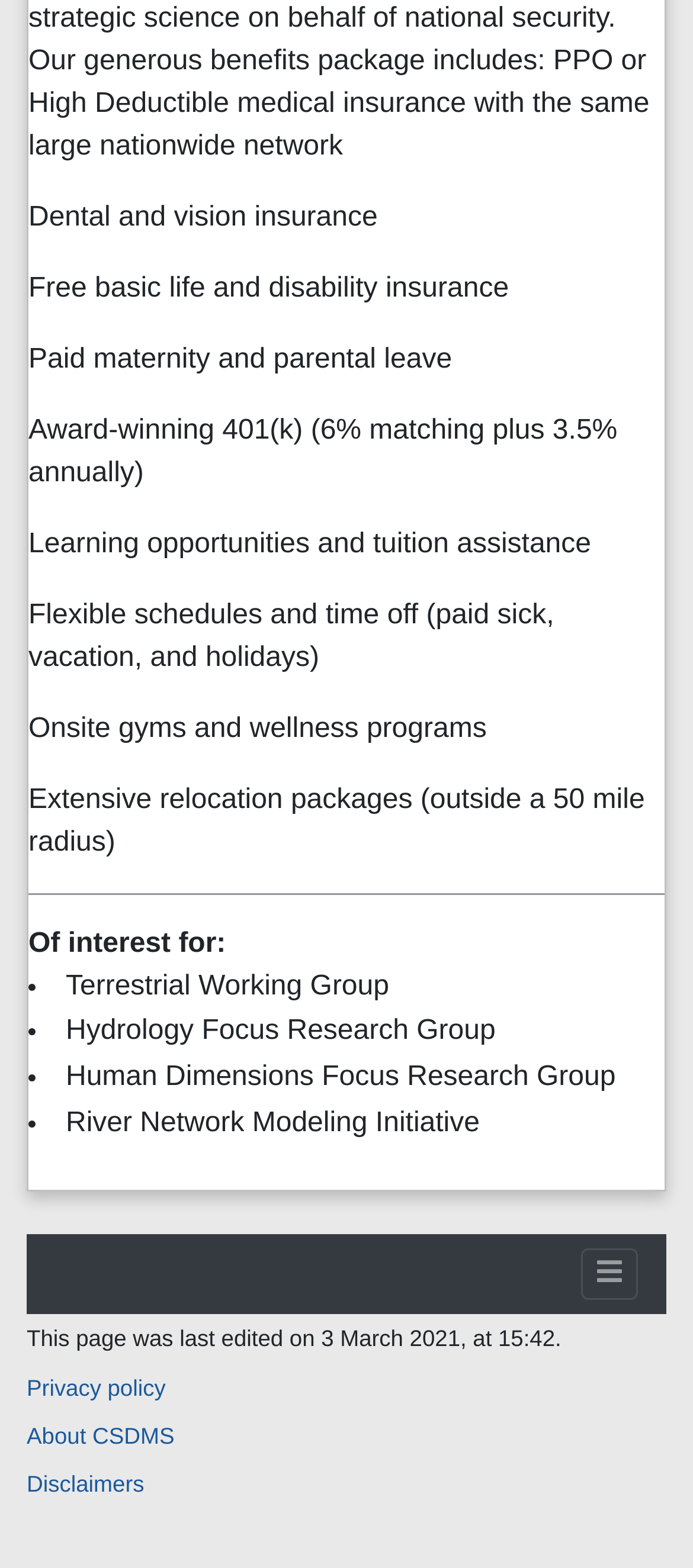Based on the image, give a detailed response to the question: When was the webpage last edited?

The webpage has a footer section that mentions 'This page was last edited on 3 March 2021, at 15:42', which indicates the date and time of the last edit.